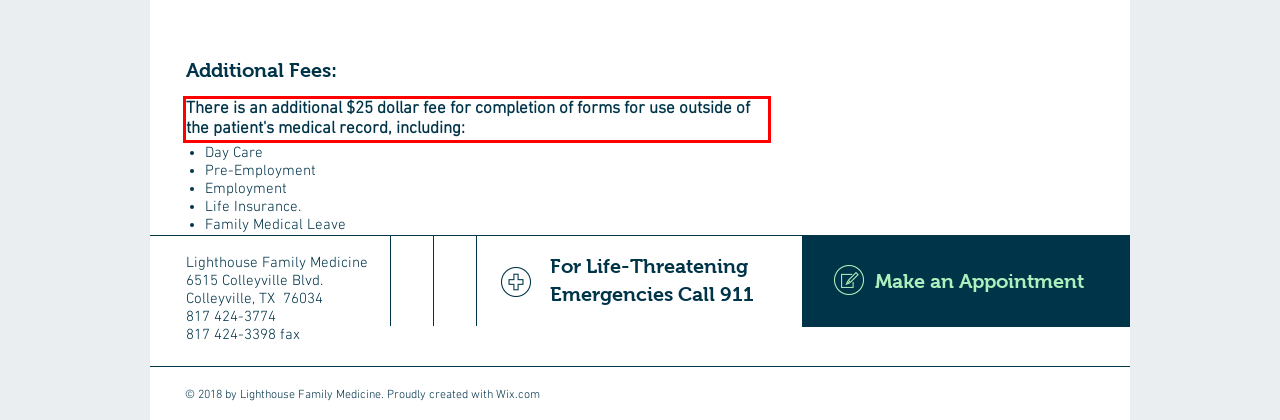Please identify and extract the text from the UI element that is surrounded by a red bounding box in the provided webpage screenshot.

There is an additional $25 dollar fee for completion of forms for use outside of the patient's medical record, including: